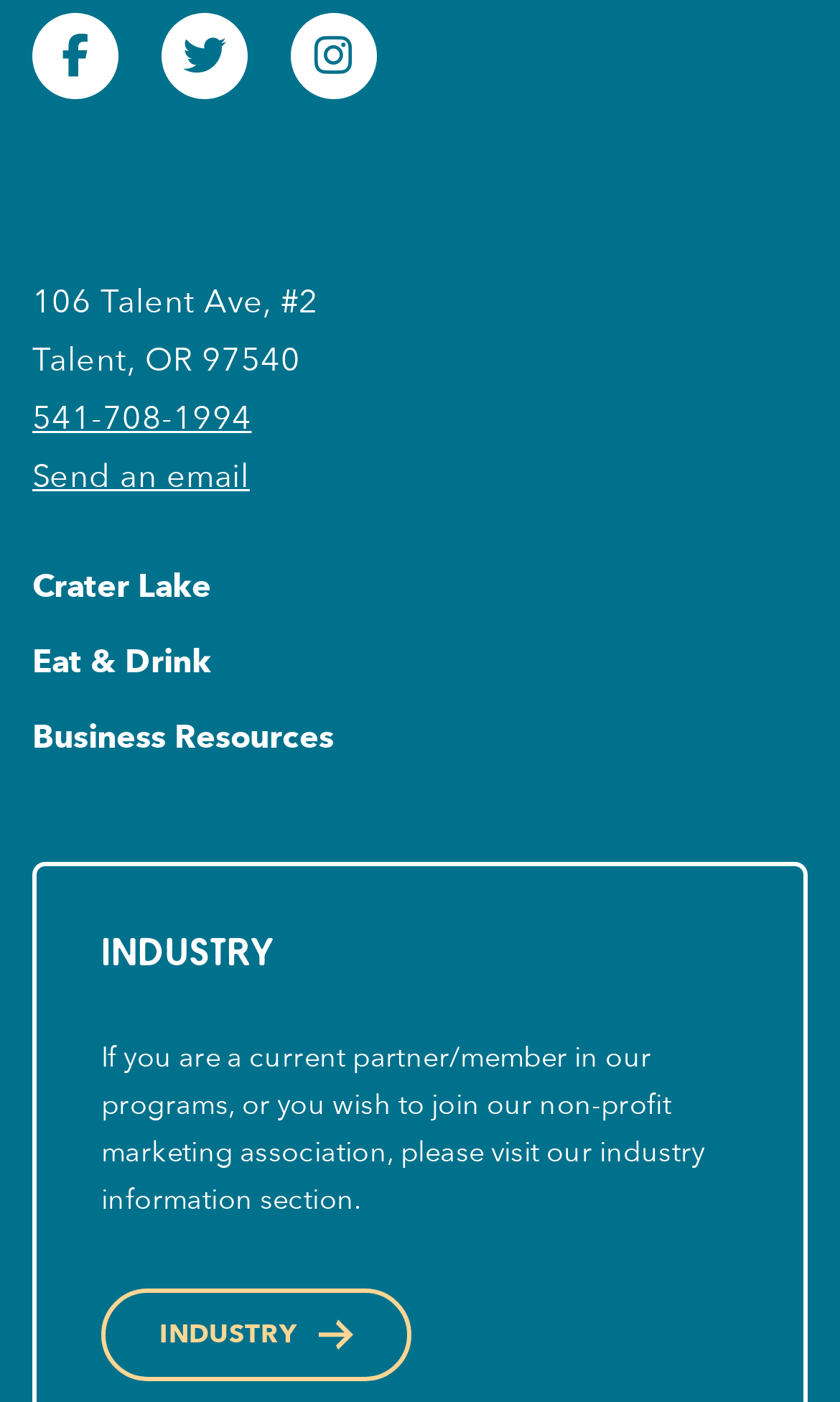Please identify the bounding box coordinates of the area that needs to be clicked to follow this instruction: "Explore Crater Lake".

[0.038, 0.403, 0.251, 0.434]